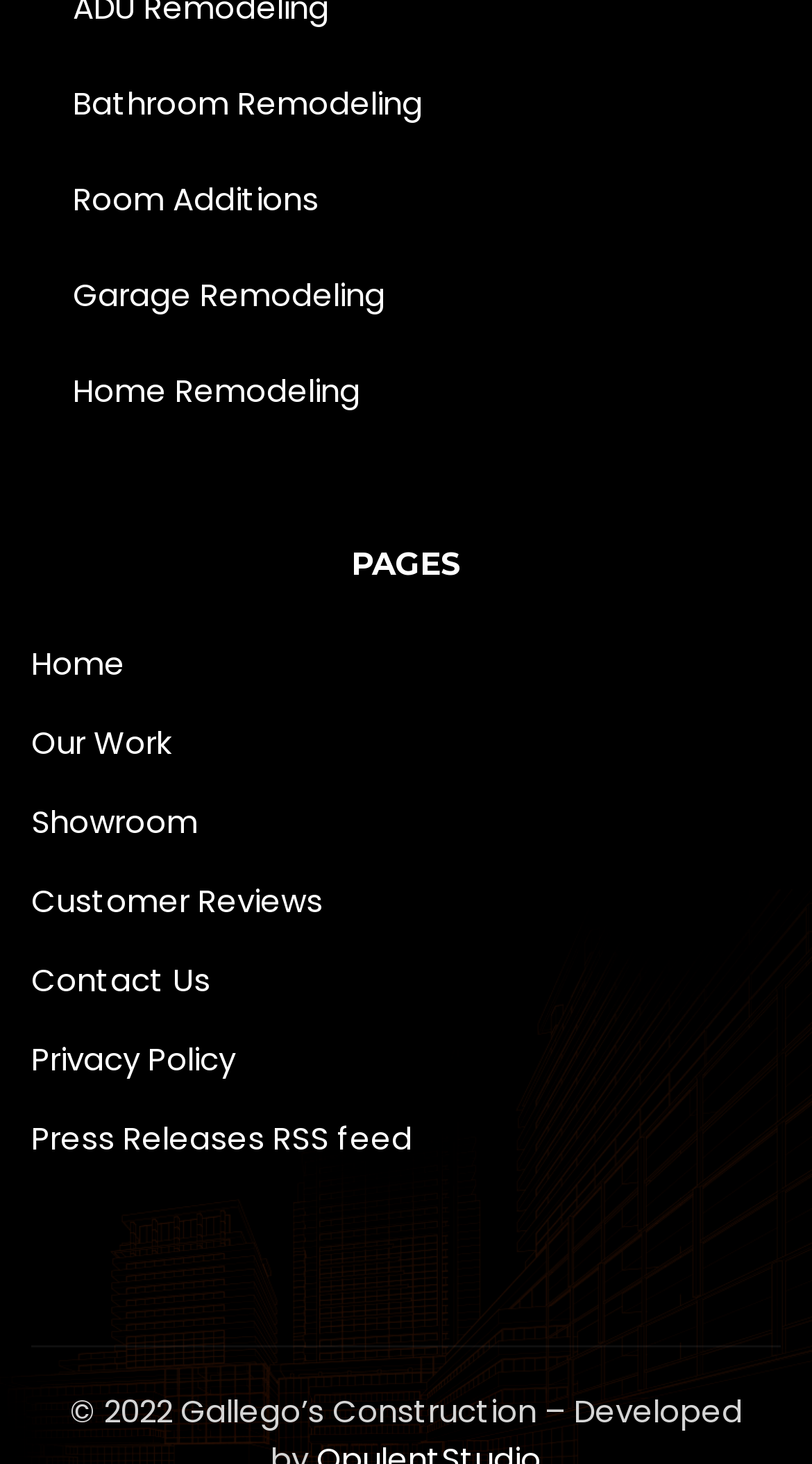Locate the bounding box of the UI element defined by this description: "Garage Remodeling". The coordinates should be given as four float numbers between 0 and 1, formatted as [left, top, right, bottom].

[0.038, 0.169, 0.962, 0.235]